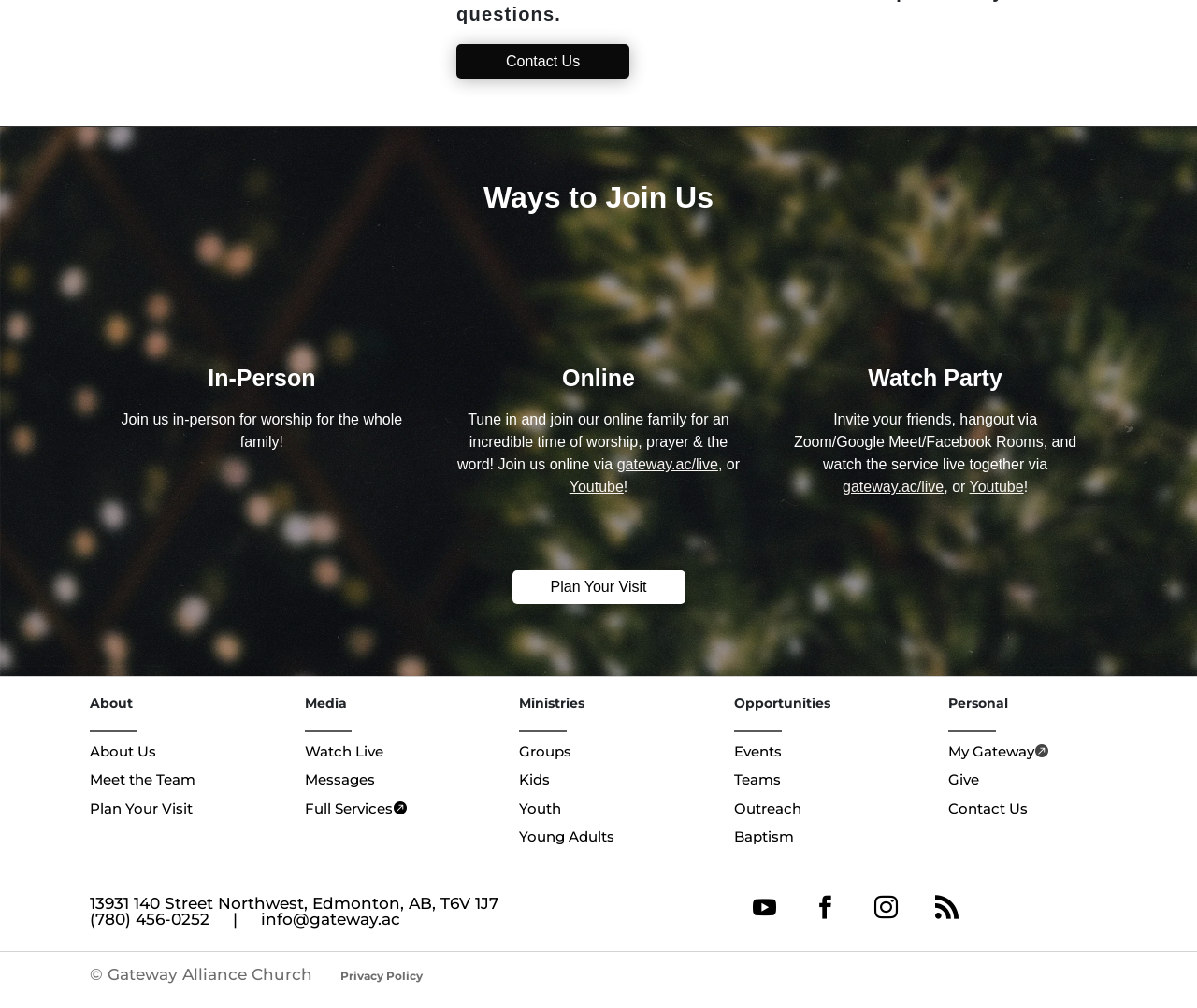Provide a one-word or short-phrase response to the question:
How many ways can I join the church?

Three